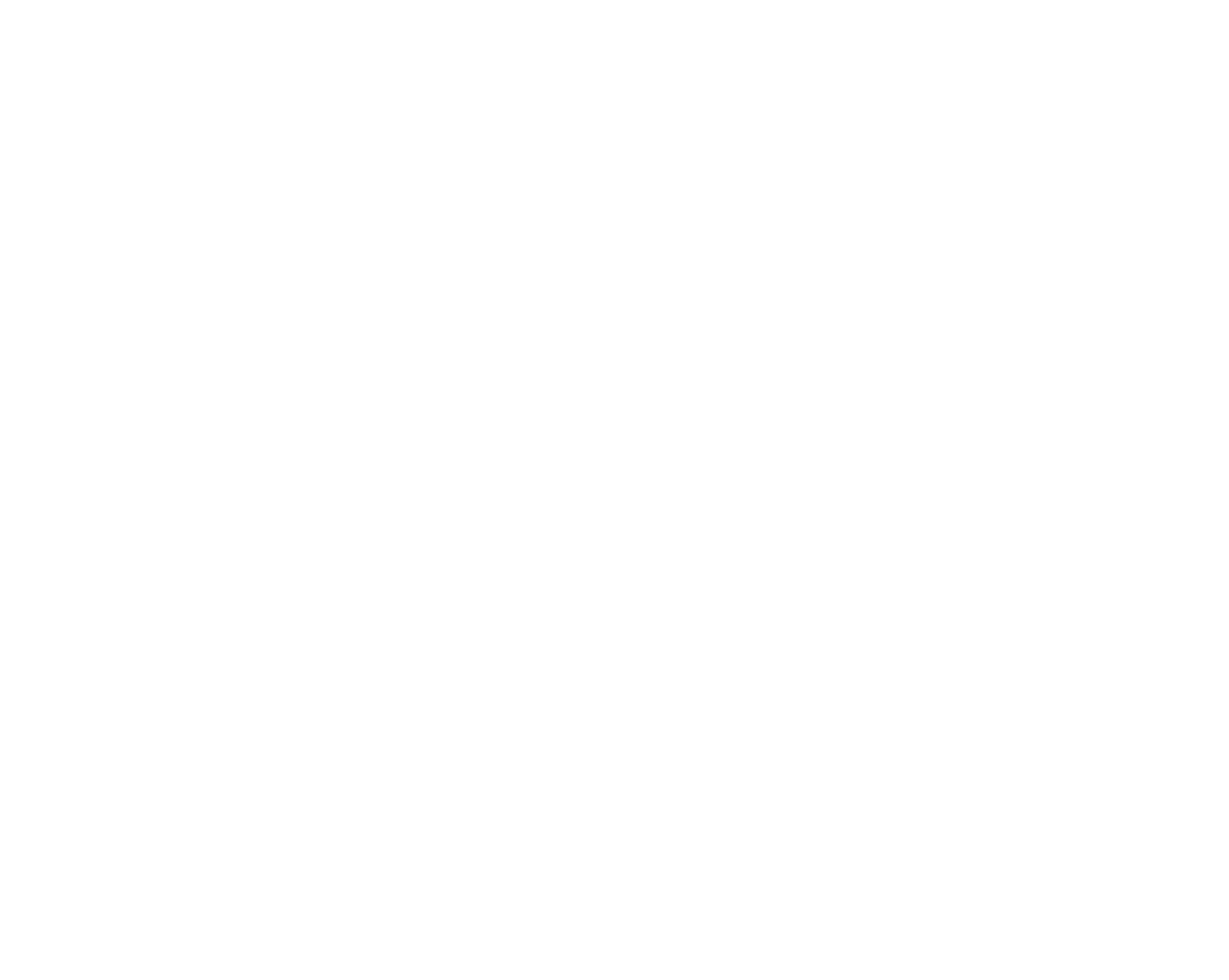Determine the bounding box coordinates for the region that must be clicked to execute the following instruction: "Open Facebook".

[0.71, 0.843, 0.728, 0.866]